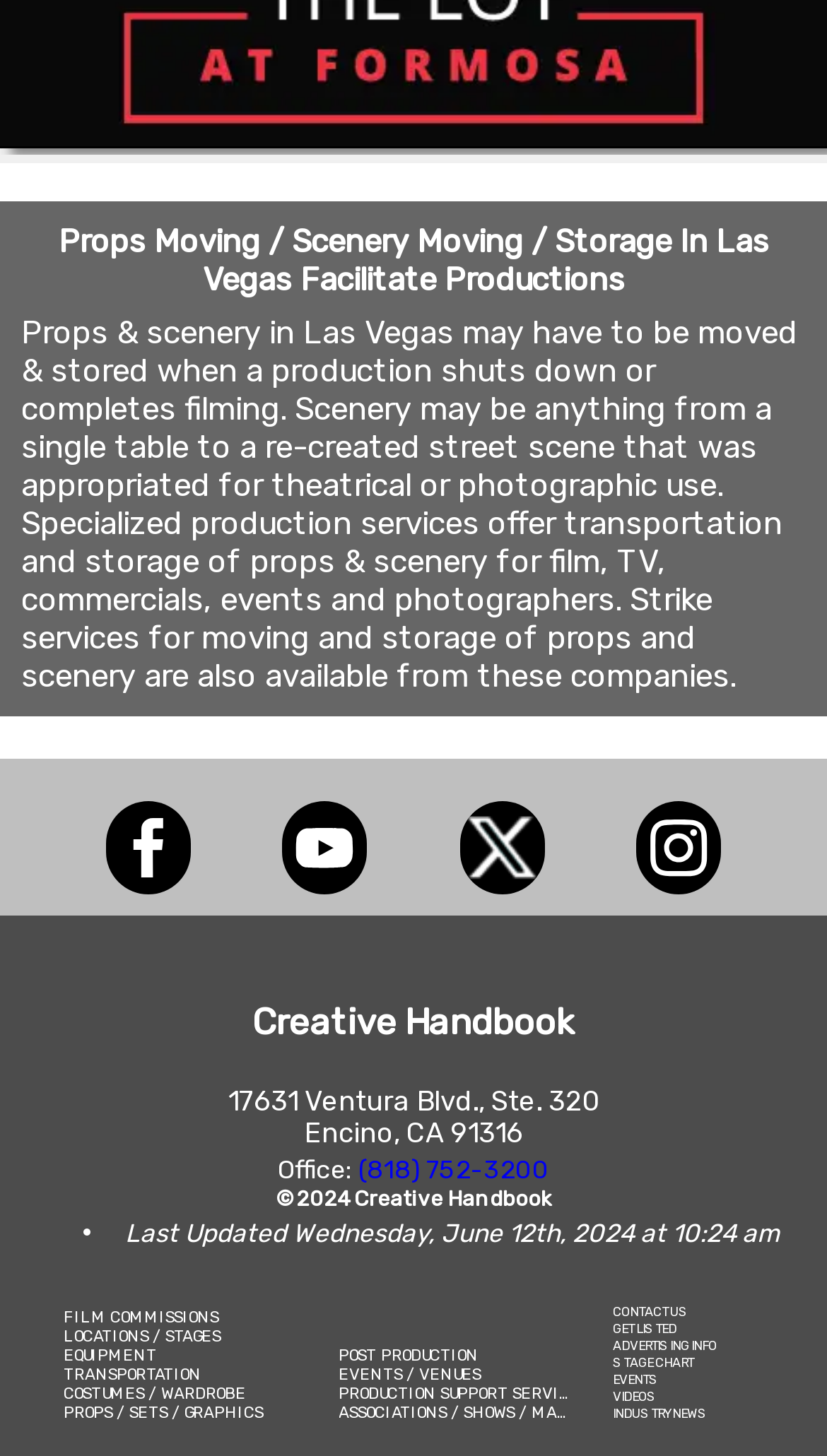Pinpoint the bounding box coordinates of the clickable element to carry out the following instruction: "Contact Us."

[0.741, 0.896, 0.833, 0.907]